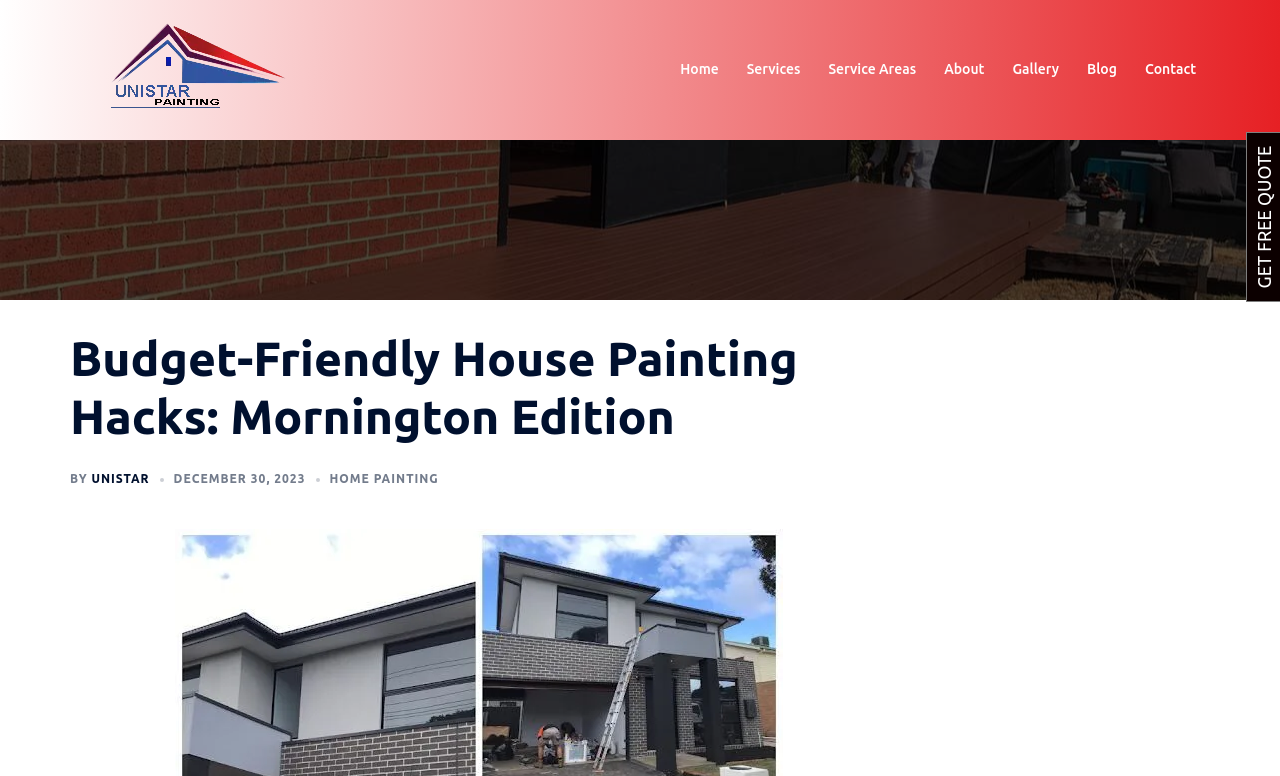Determine the bounding box coordinates of the element that should be clicked to execute the following command: "visit Unistar Painting website".

[0.055, 0.074, 0.238, 0.1]